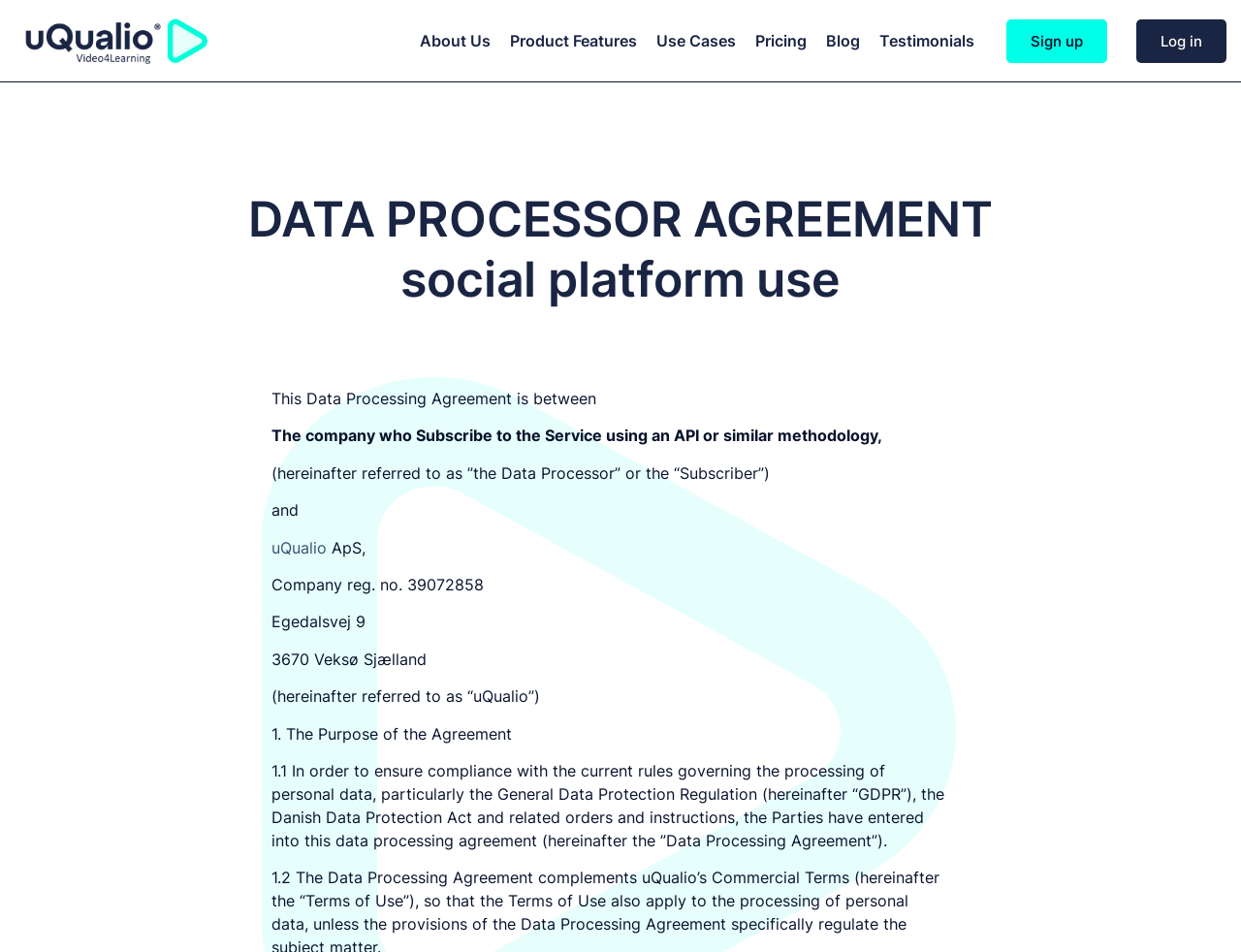Provide a short answer using a single word or phrase for the following question: 
What is the address of the company mentioned in the agreement?

Egedalsvej 9, 3670 Veksø Sjælland